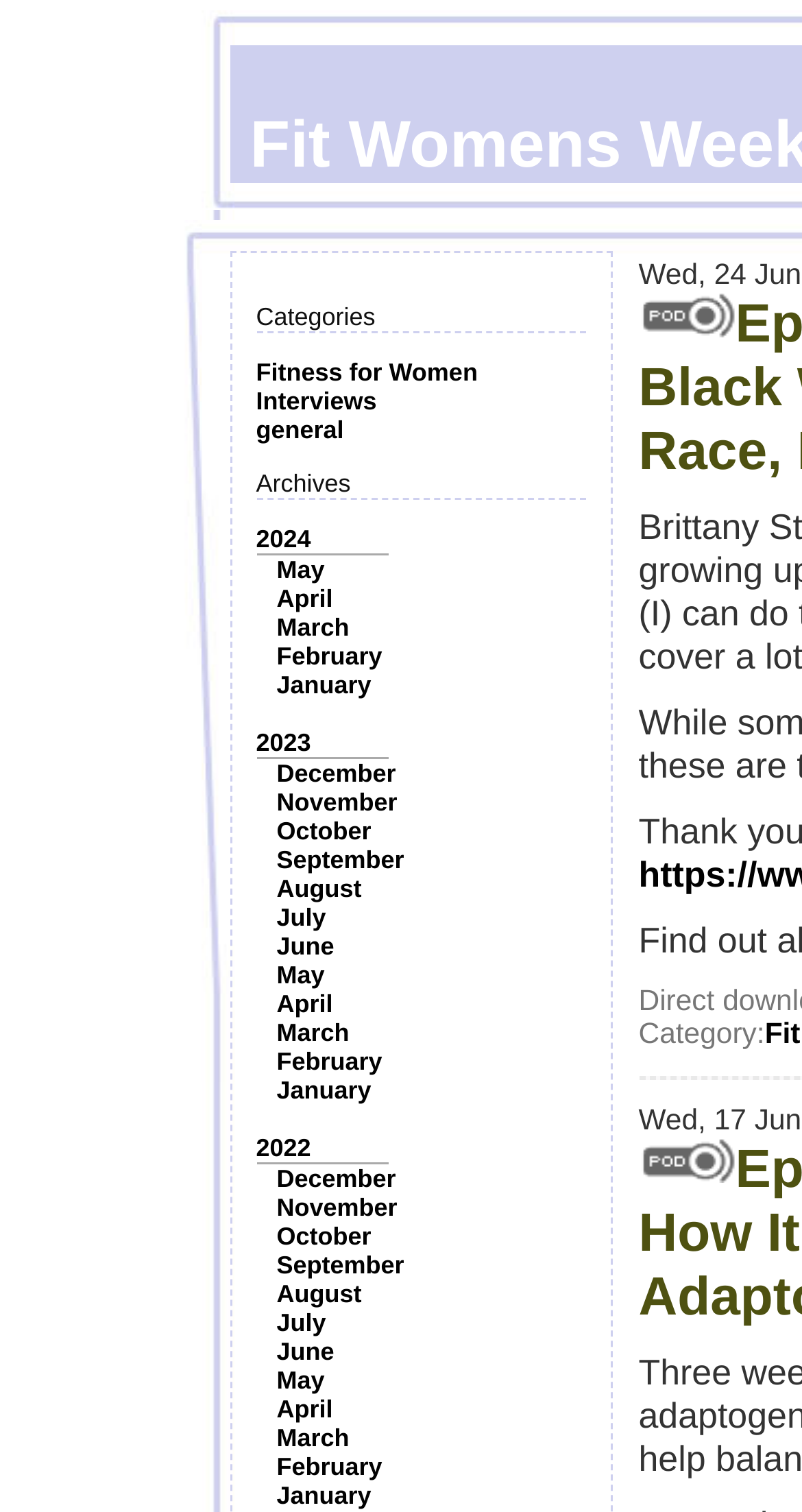Determine the bounding box coordinates of the clickable element to achieve the following action: 'Browse March 2022 archives'. Provide the coordinates as four float values between 0 and 1, formatted as [left, top, right, bottom].

[0.345, 0.941, 0.435, 0.961]